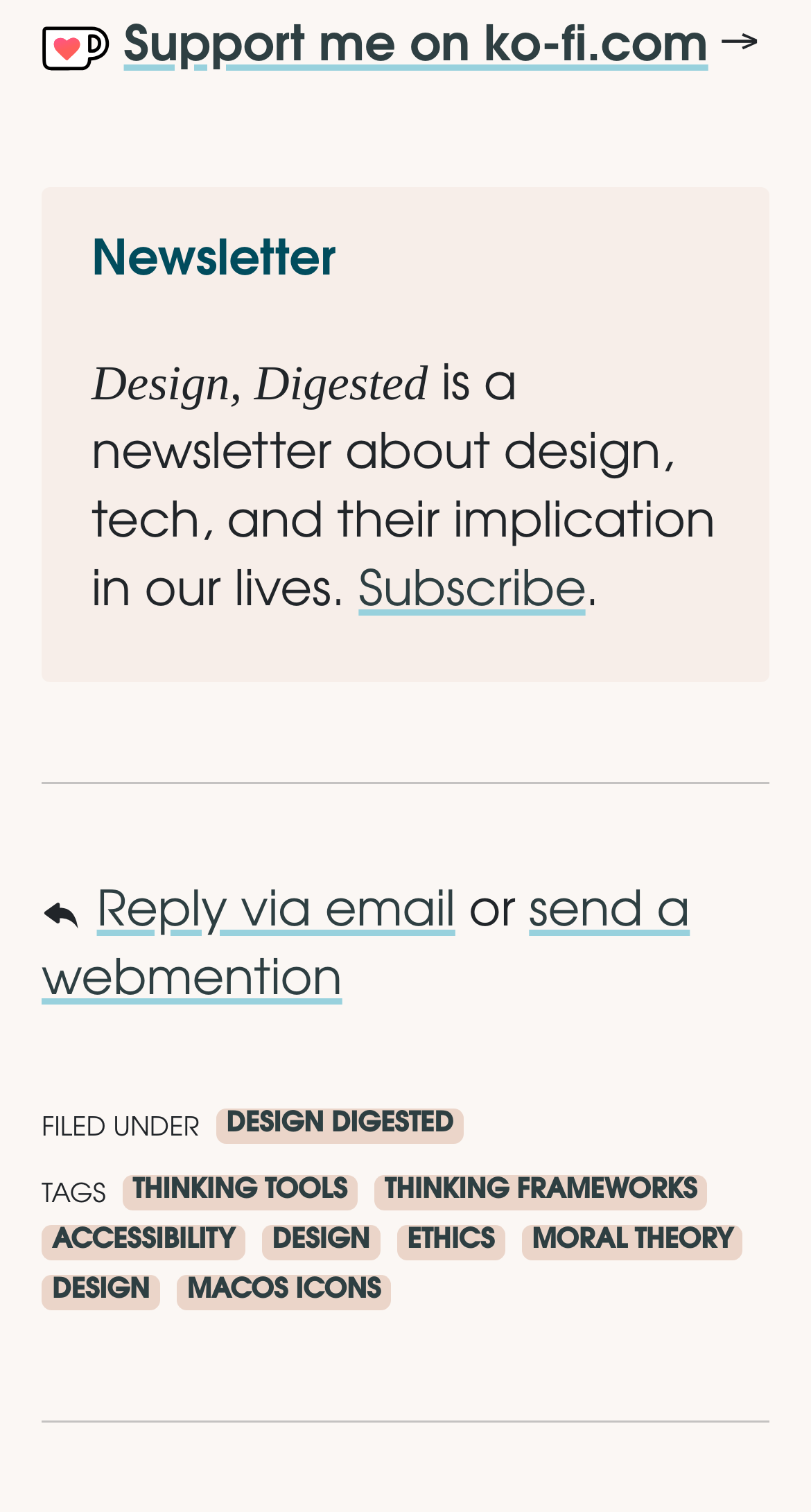Please provide the bounding box coordinates for the element that needs to be clicked to perform the following instruction: "Support me on ko-fi.com". The coordinates should be given as four float numbers between 0 and 1, i.e., [left, top, right, bottom].

[0.153, 0.018, 0.873, 0.05]